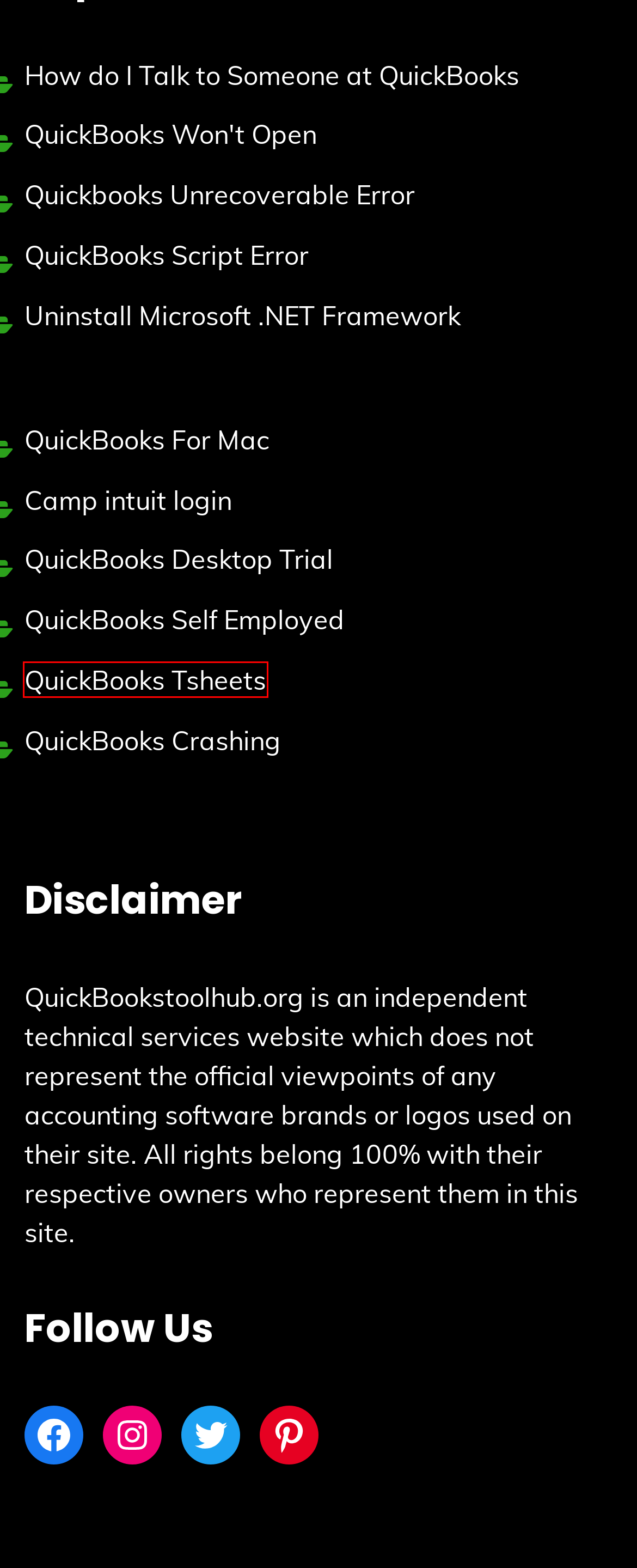Examine the screenshot of the webpage, noting the red bounding box around a UI element. Pick the webpage description that best matches the new page after the element in the red bounding box is clicked. Here are the candidates:
A. QuickBooks Desktop Trial - Try it Before You Buy it!
B. QuickBooks For Mac : An Expert Guide to Use
C. 5 Solutions to Fix QuickBooks Unrecoverable Error
D. QuickBooks Self Employed : Easy Guide to Use
E. Uninstall Net Framework Windows 10 - [Get Quick Help]
F. QuickBooks Tsheets: An Ultimate Guide to Streamline Your Business Operations -
G. QuickBooks Won't Open: An Ultimate Guide
H. How to Fix QuickBooks Crashing: 5 Easy Solutions for a Smooth Experience

F